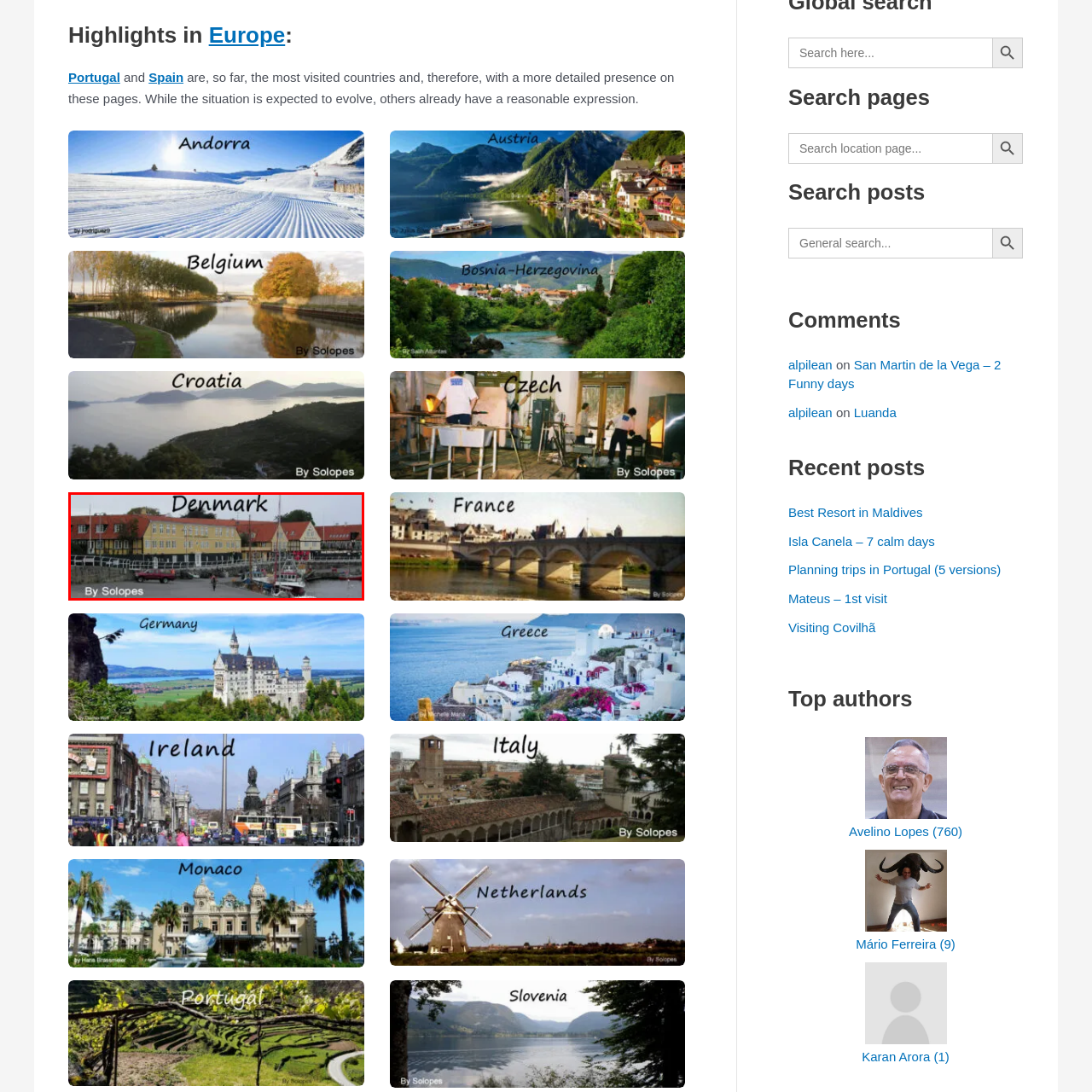What is the atmosphere depicted in the image?
Please analyze the segment of the image inside the red bounding box and respond with a single word or phrase.

Tranquil